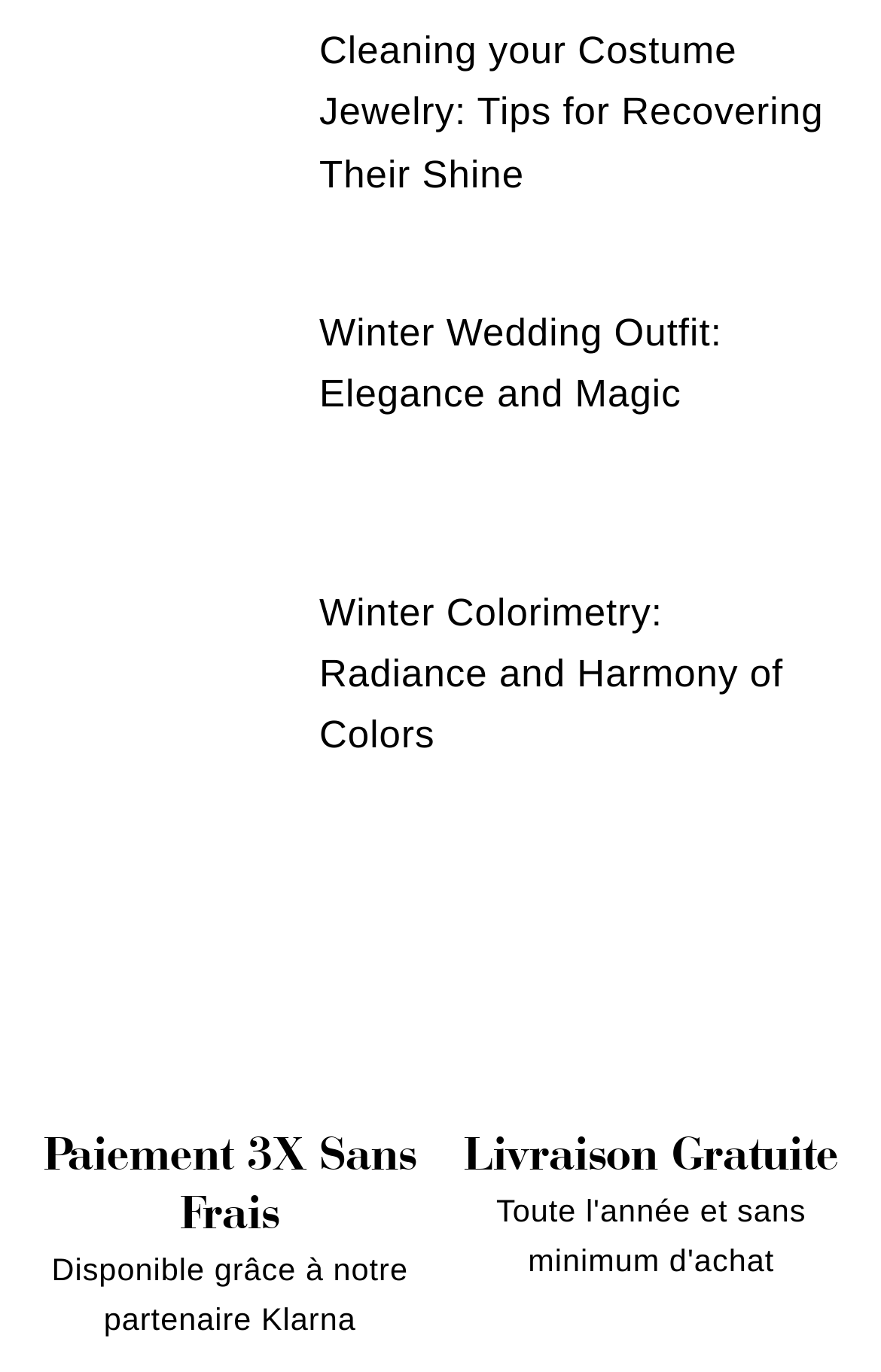How many images are on the webpage?
Give a single word or phrase answer based on the content of the image.

3